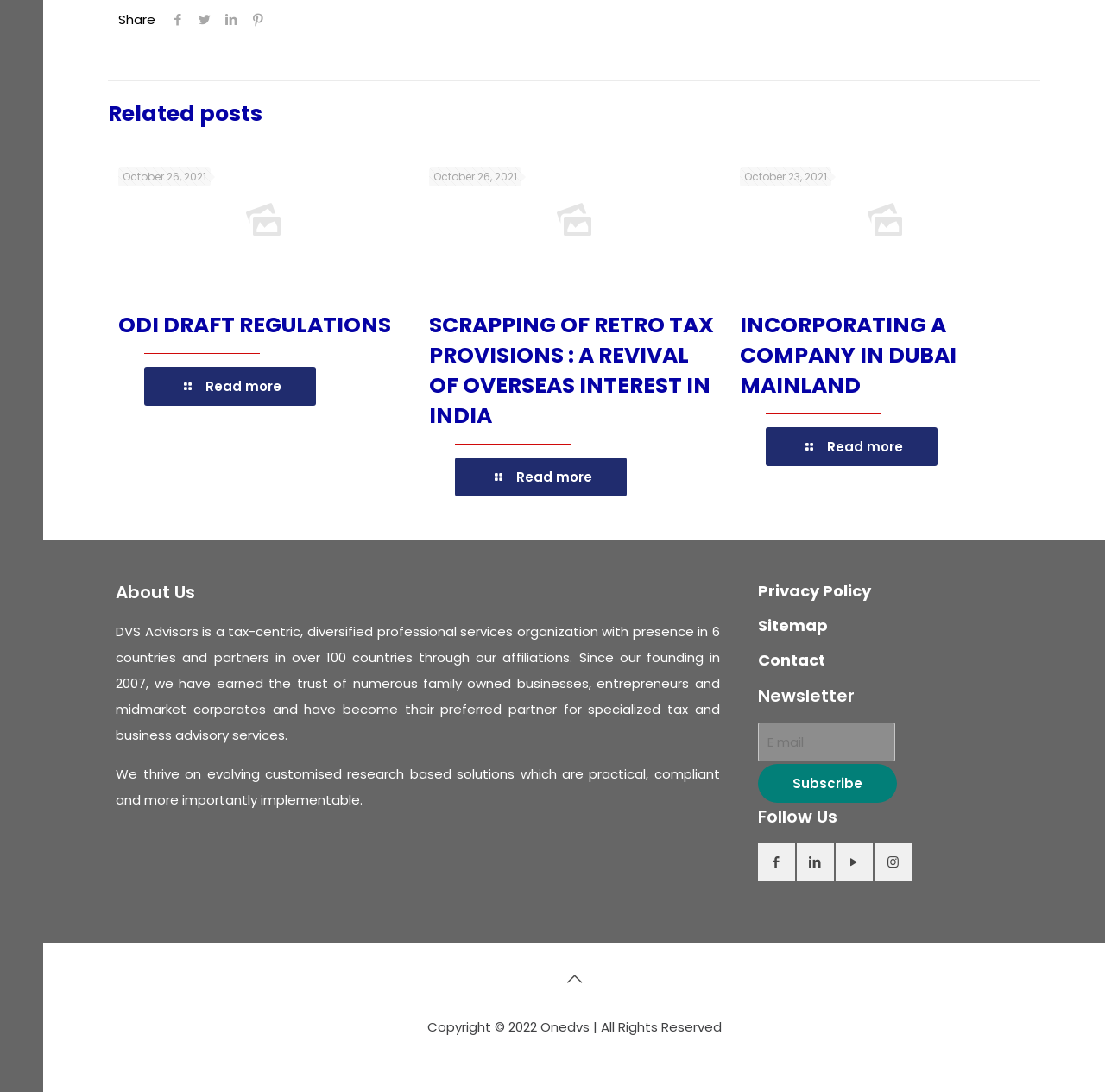Find the bounding box coordinates for the area that should be clicked to accomplish the instruction: "Follow us on Twitter".

[0.721, 0.772, 0.755, 0.806]